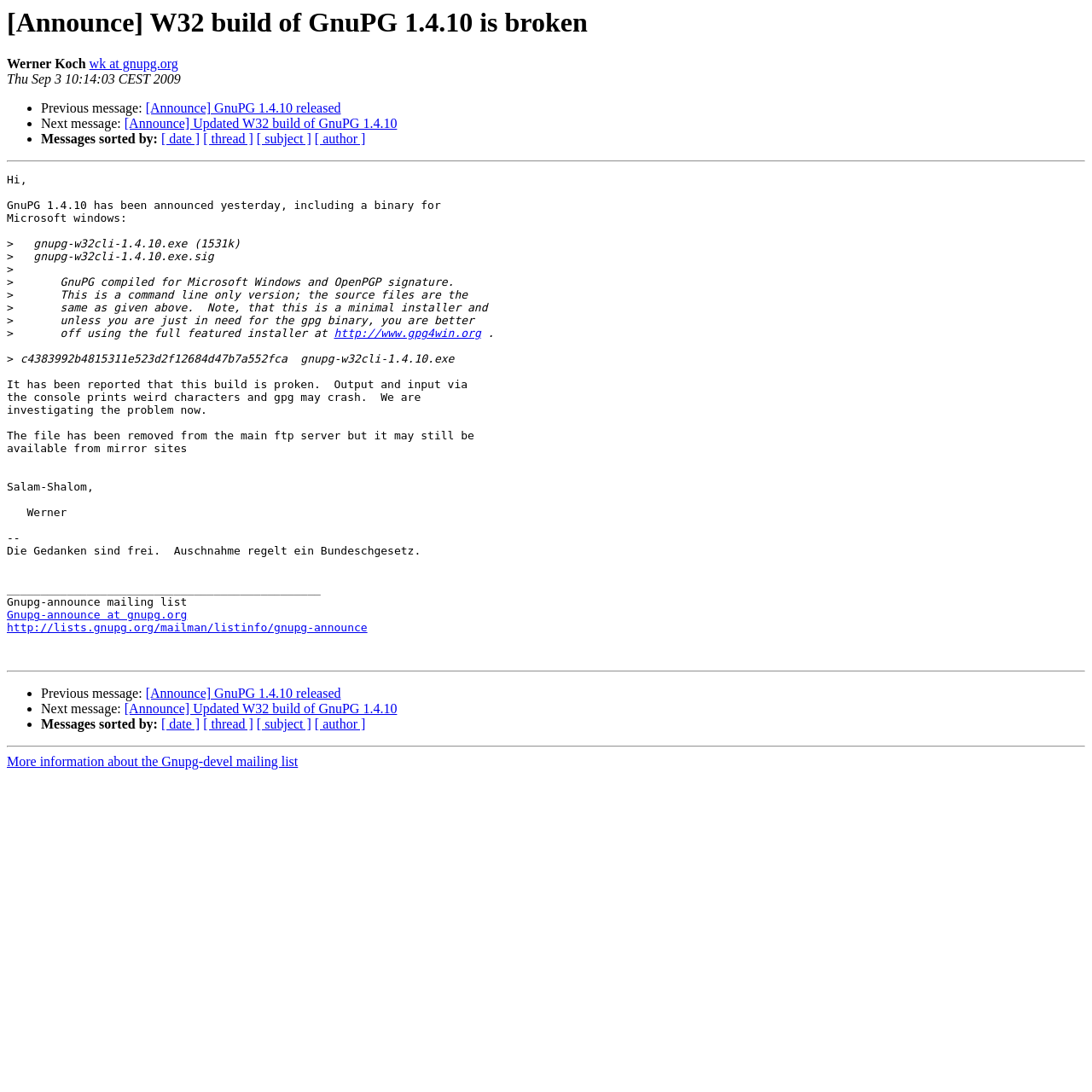Identify the bounding box for the UI element that is described as follows: "King's Theatre".

None